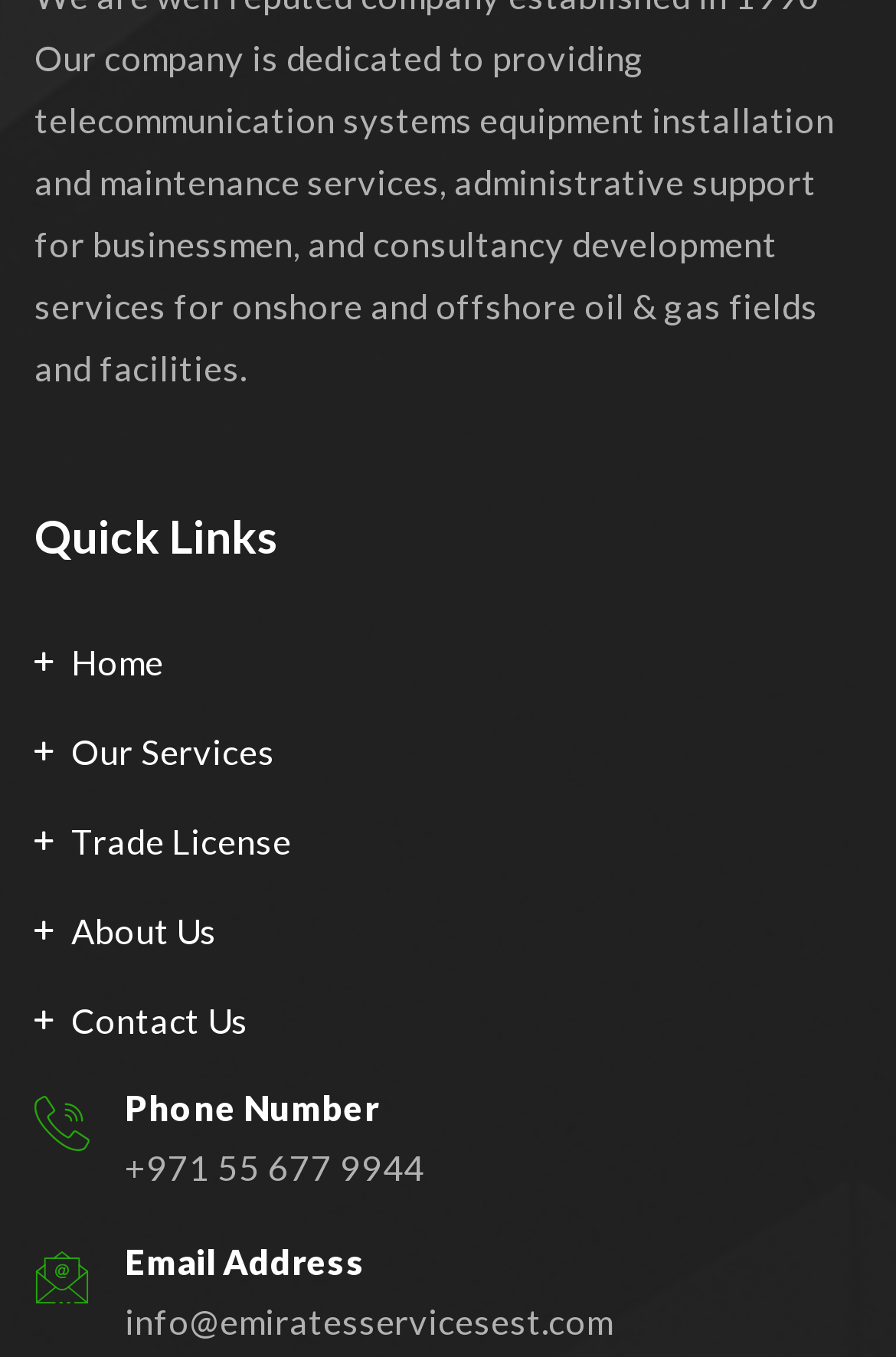What is the second quick link?
Ensure your answer is thorough and detailed.

The second quick link is 'Our Services' because it is the second link under the 'Quick Links' heading, which is located at the top of the webpage.